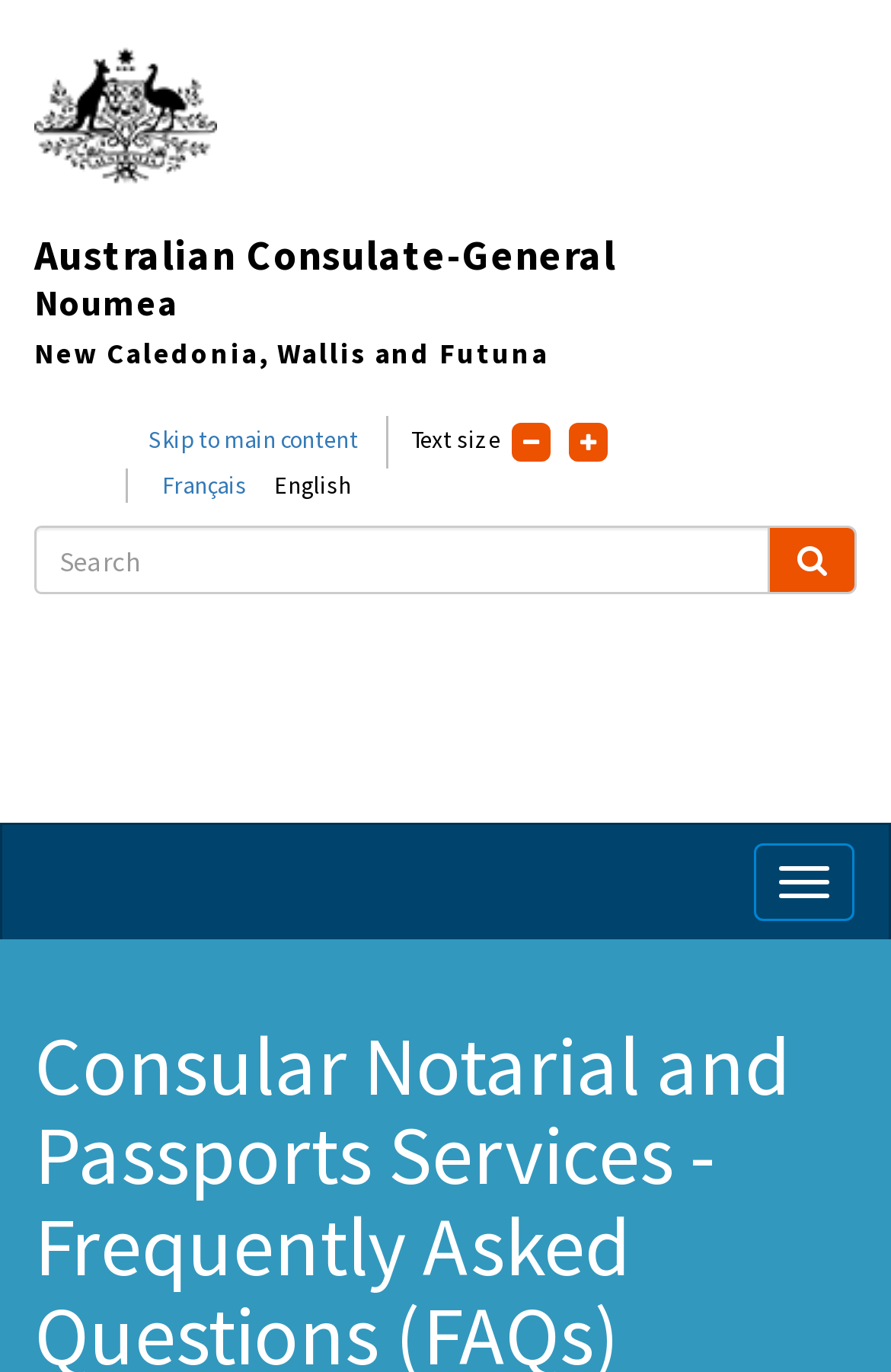Please find and generate the text of the main header of the webpage.

Consular Notarial and Passports Services - Frequently Asked Questions (FAQs)